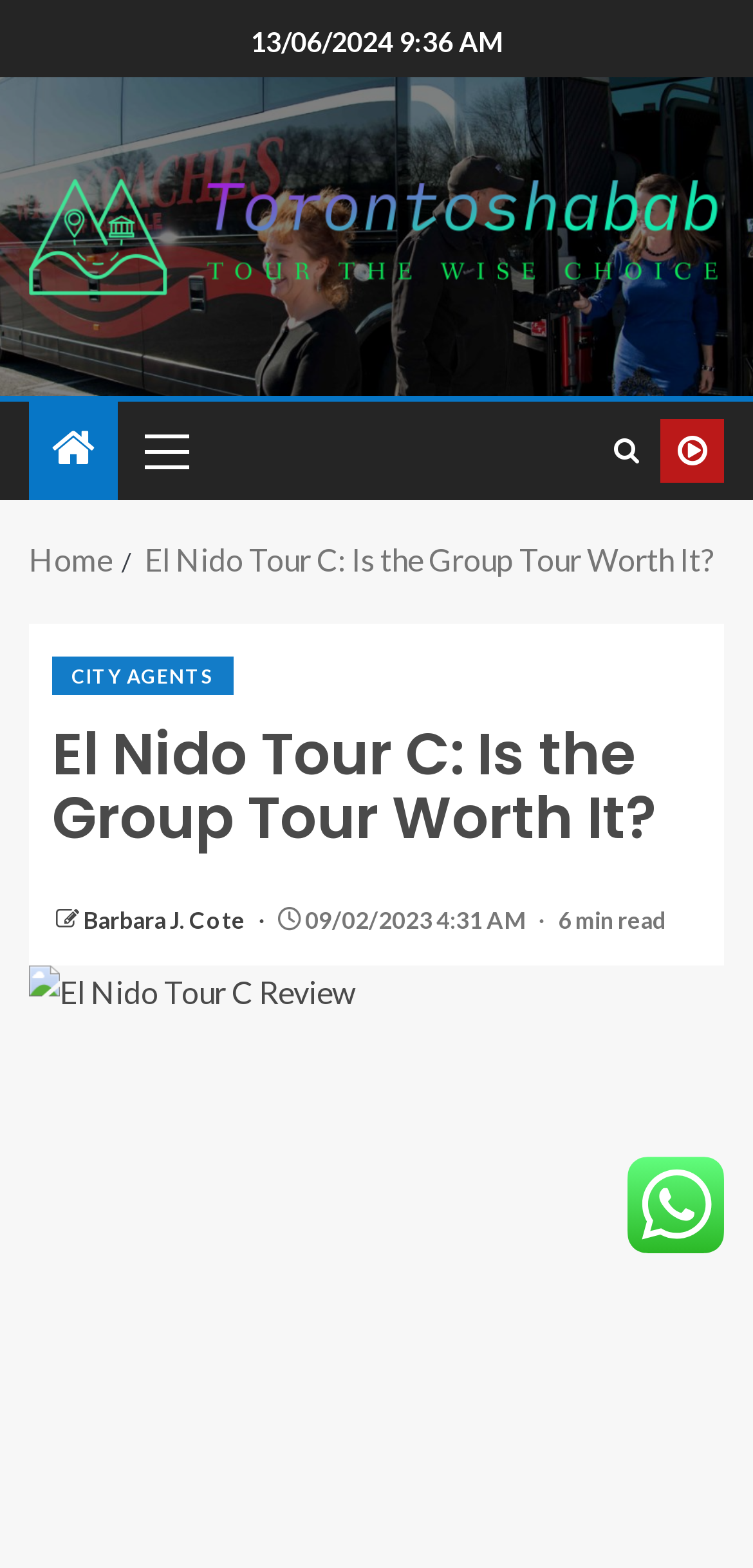Locate and provide the bounding box coordinates for the HTML element that matches this description: "Primary Menu".

[0.167, 0.256, 0.269, 0.318]